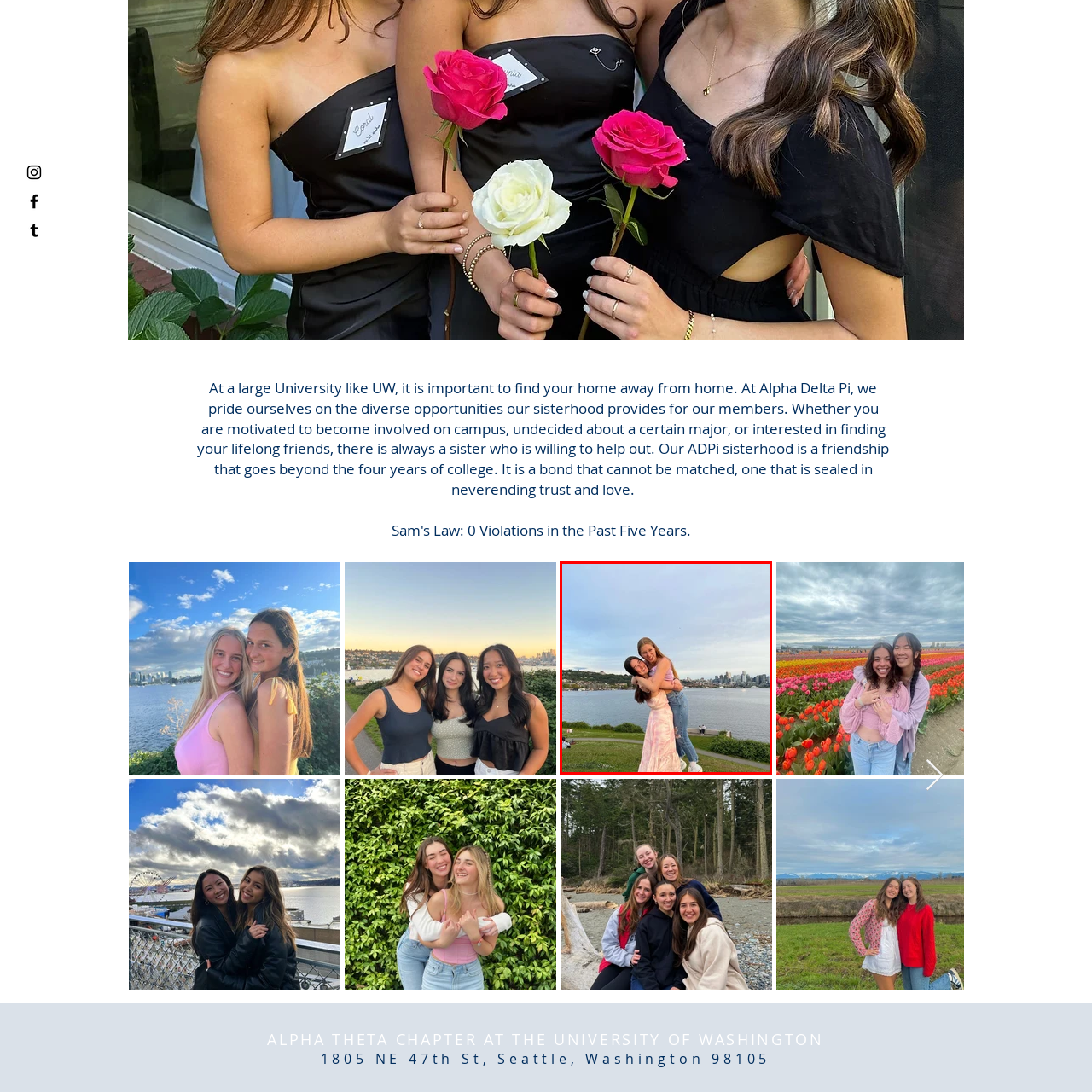Provide an elaborate description of the visual elements present in the image enclosed by the red boundary.

In this vibrant and joyful image, two young women are captured in a moment of camaraderie against the stunning backdrop of a waterfront cityscape. The one on top is playfully embracing the other, who is smiling brightly, reflecting a spirit of friendship and fun. They are situated on a grassy hill, suggesting a leisurely day outdoors. The feel of the photo is lighthearted, enhanced by the soft colors of the sky and the shimmering water, indicative of a beautiful day. The city skyline in the background adds a dynamic urban element, hinting at a lively atmosphere, possibly near Seattle. The women’s outfits are casual, fitting the relaxed vibe of their surroundings, while the scenic landscape emphasizes the theme of enjoying life and cherished moments with friends.